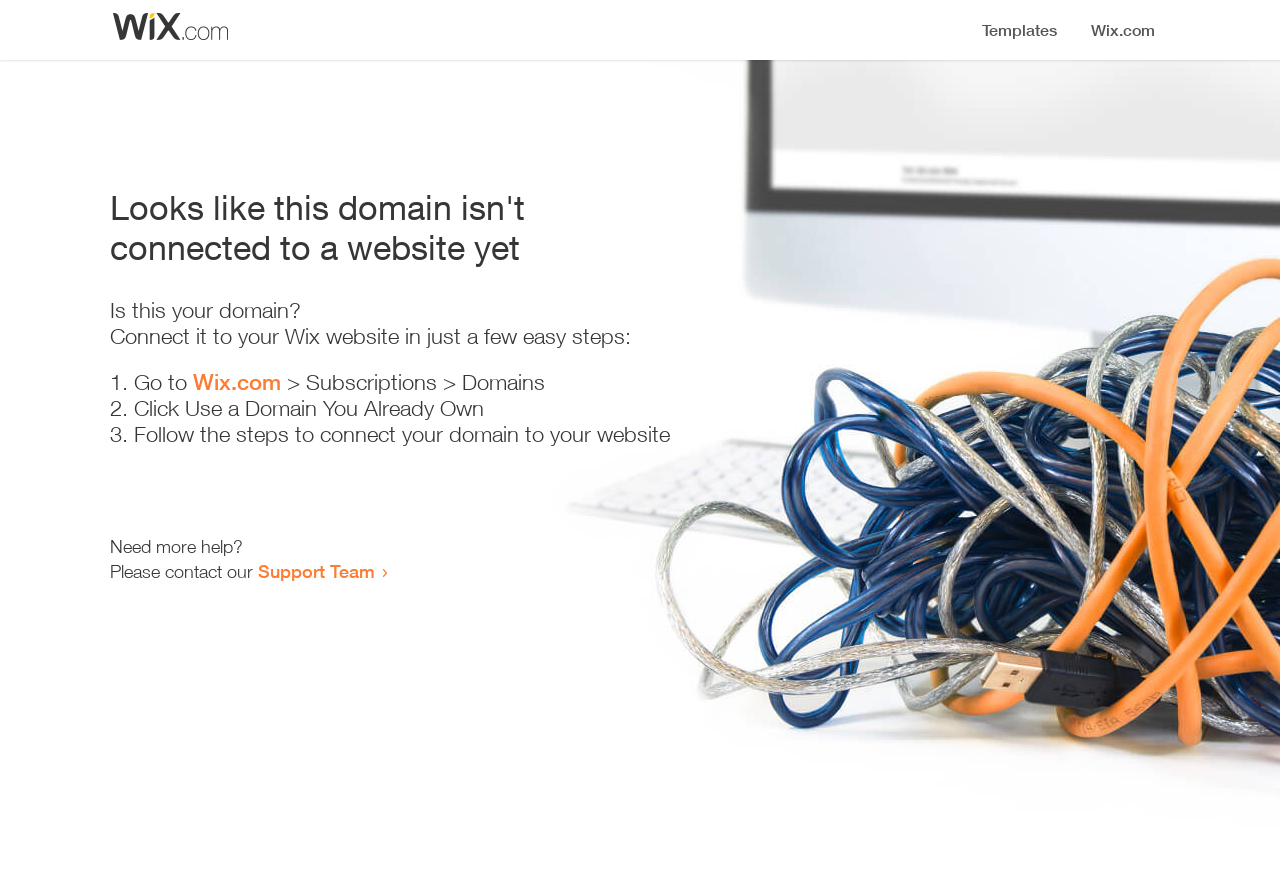Give a detailed overview of the webpage's appearance and contents.

The webpage appears to be an error page, indicating that a domain is not connected to a website yet. At the top, there is a small image, followed by a heading that states the error message. Below the heading, there is a series of instructions to connect the domain to a Wix website. The instructions are presented in a step-by-step format, with three numbered list items. Each list item contains a brief description of the action to take, with a link to Wix.com in the first step. 

To the right of the instructions, there is a small section that offers additional help, with a link to the Support Team. The overall layout is simple and easy to follow, with clear headings and concise text.